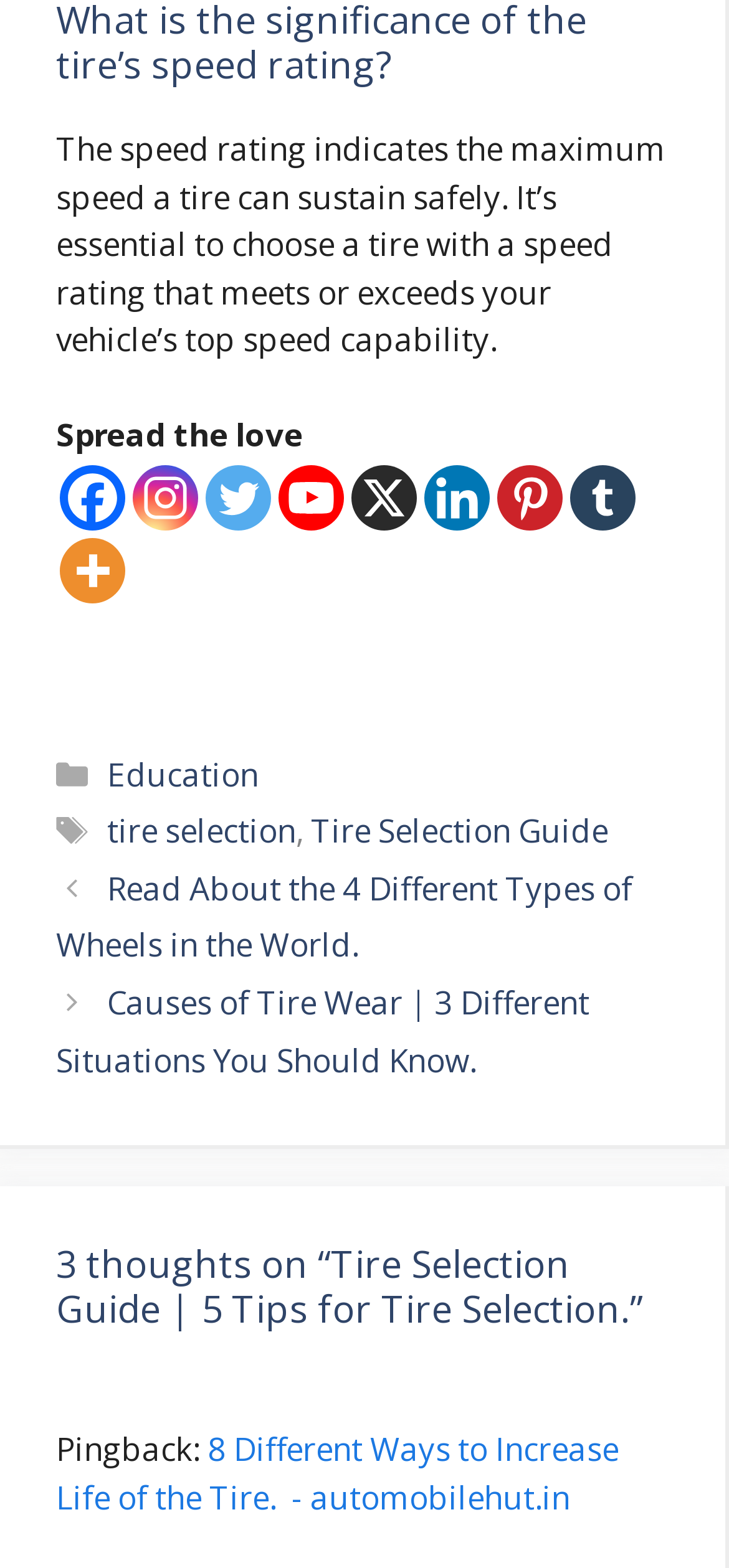Based on the image, provide a detailed response to the question:
What is the category of the post 'Tire Selection Guide | 5 Tips for Tire Selection'?

The link 'Education' is listed under the 'Categories' section, which suggests that the post 'Tire Selection Guide | 5 Tips for Tire Selection' belongs to the Education category.